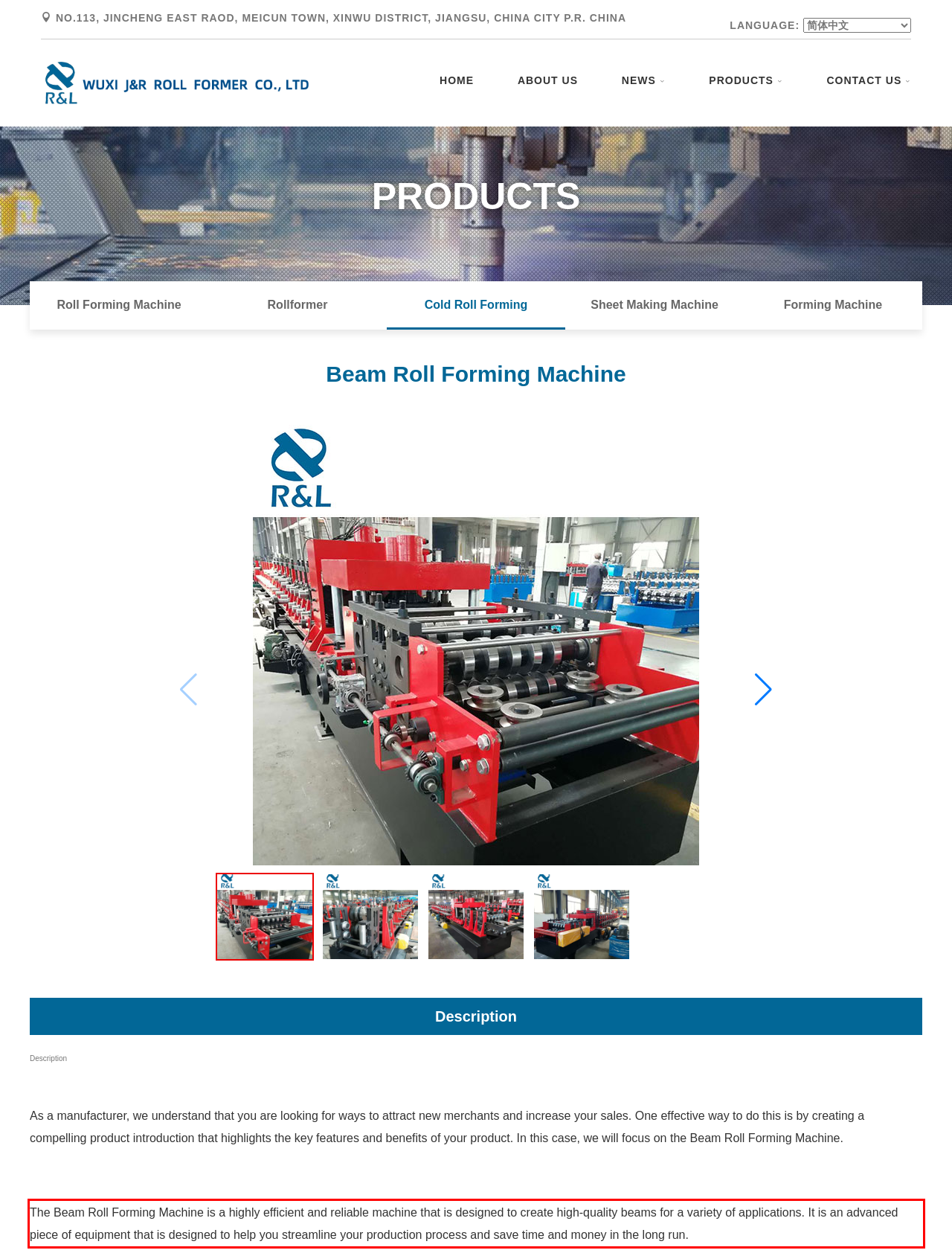You have a screenshot of a webpage with a UI element highlighted by a red bounding box. Use OCR to obtain the text within this highlighted area.

The Beam Roll Forming Machine is a highly efficient and reliable machine that is designed to create high-quality beams for a variety of applications. It is an advanced piece of equipment that is designed to help you streamline your production process and save time and money in the long run.